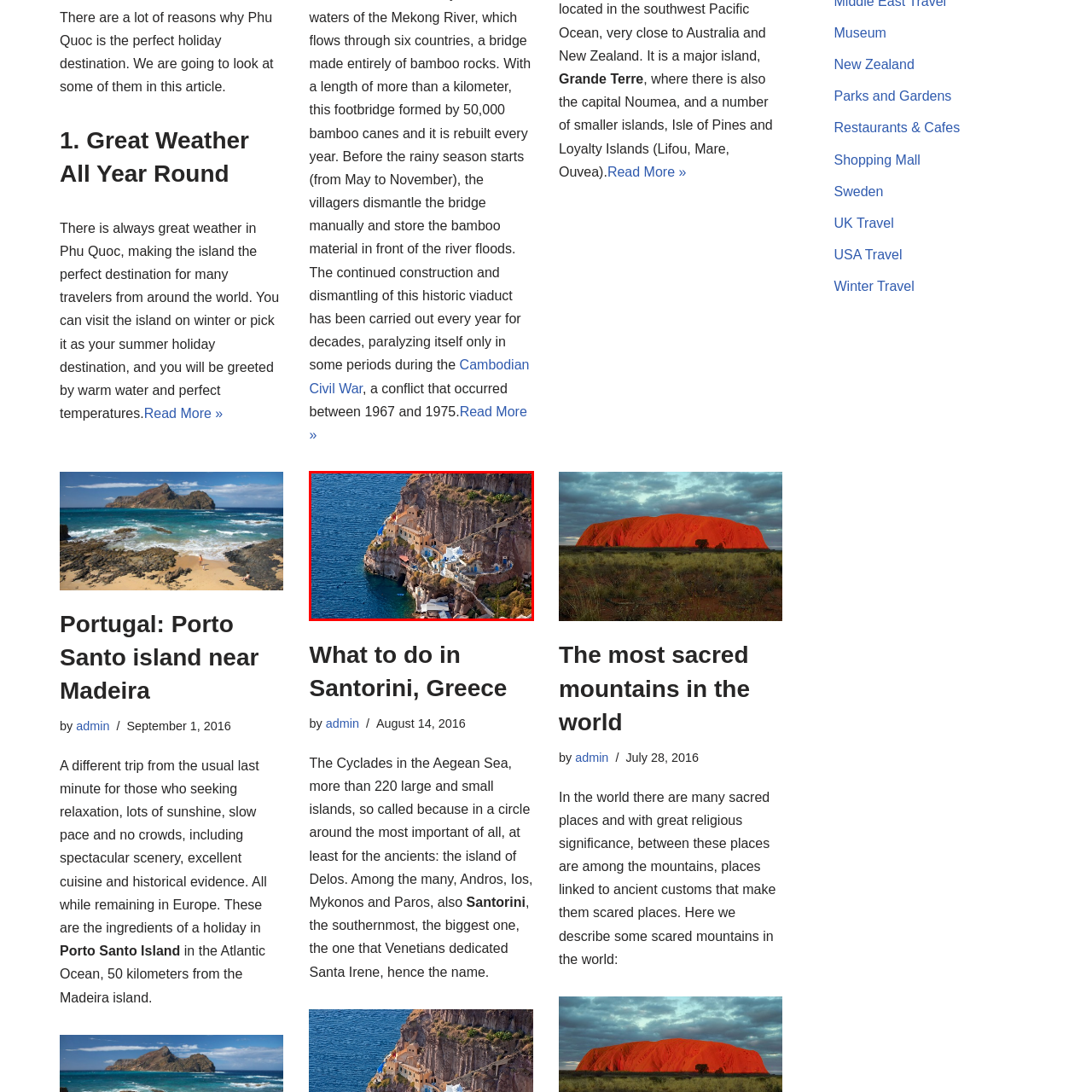What type of architecture is depicted in the image?
Analyze the image inside the red bounding box and provide a one-word or short-phrase answer to the question.

Cliffside architecture